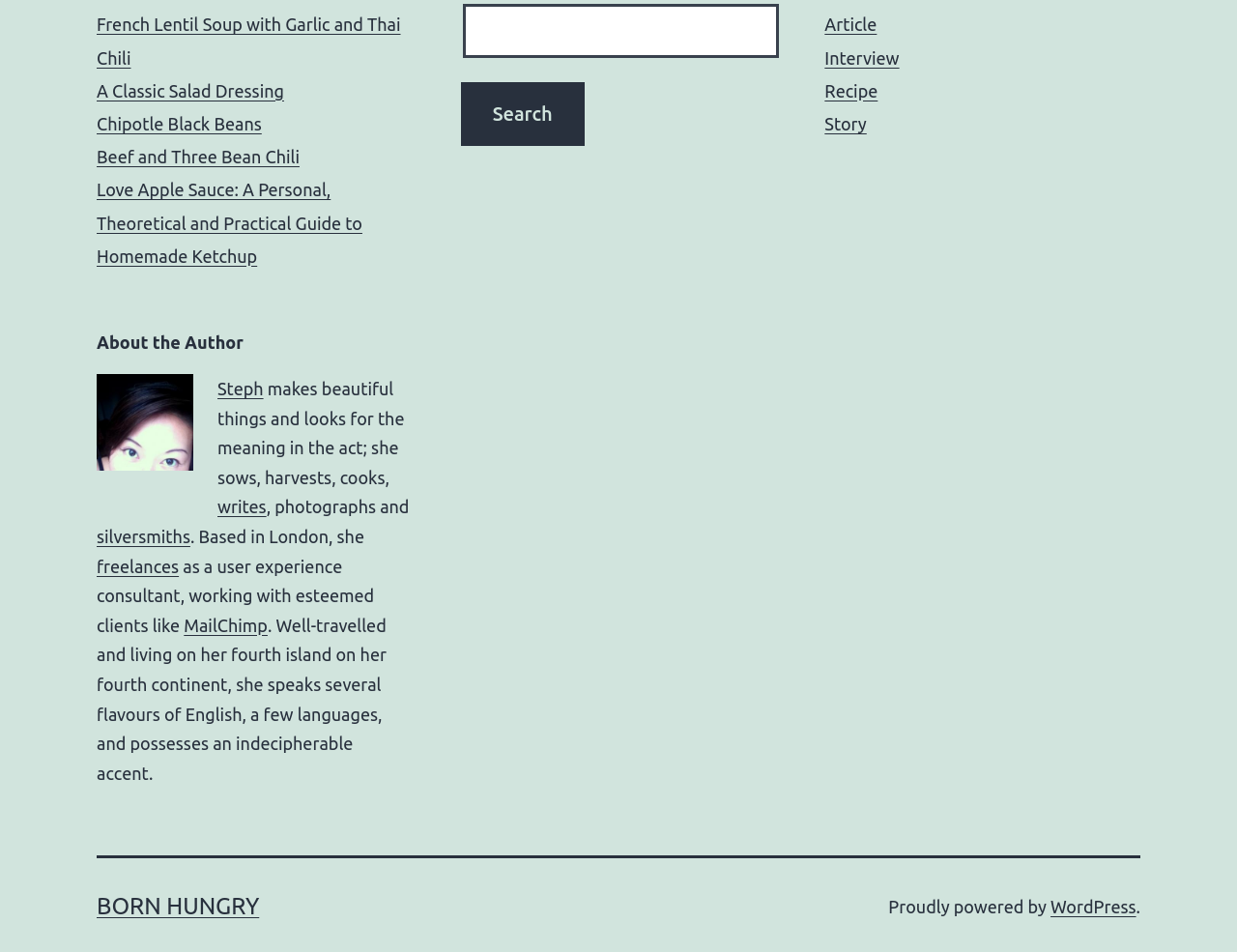From the given element description: "English", find the bounding box for the UI element. Provide the coordinates as four float numbers between 0 and 1, in the order [left, top, right, bottom].

None